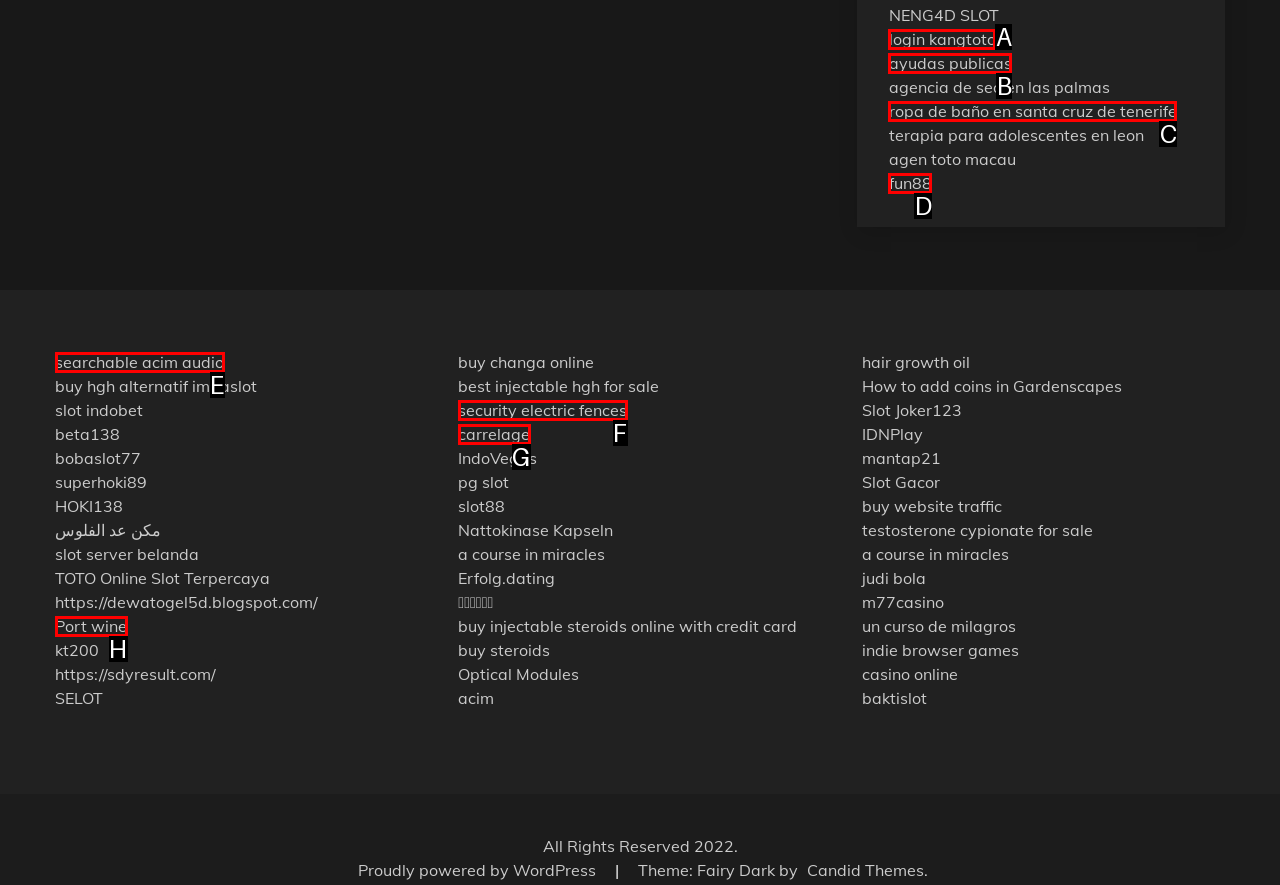Based on the description: security electric fences, identify the matching HTML element. Reply with the letter of the correct option directly.

F